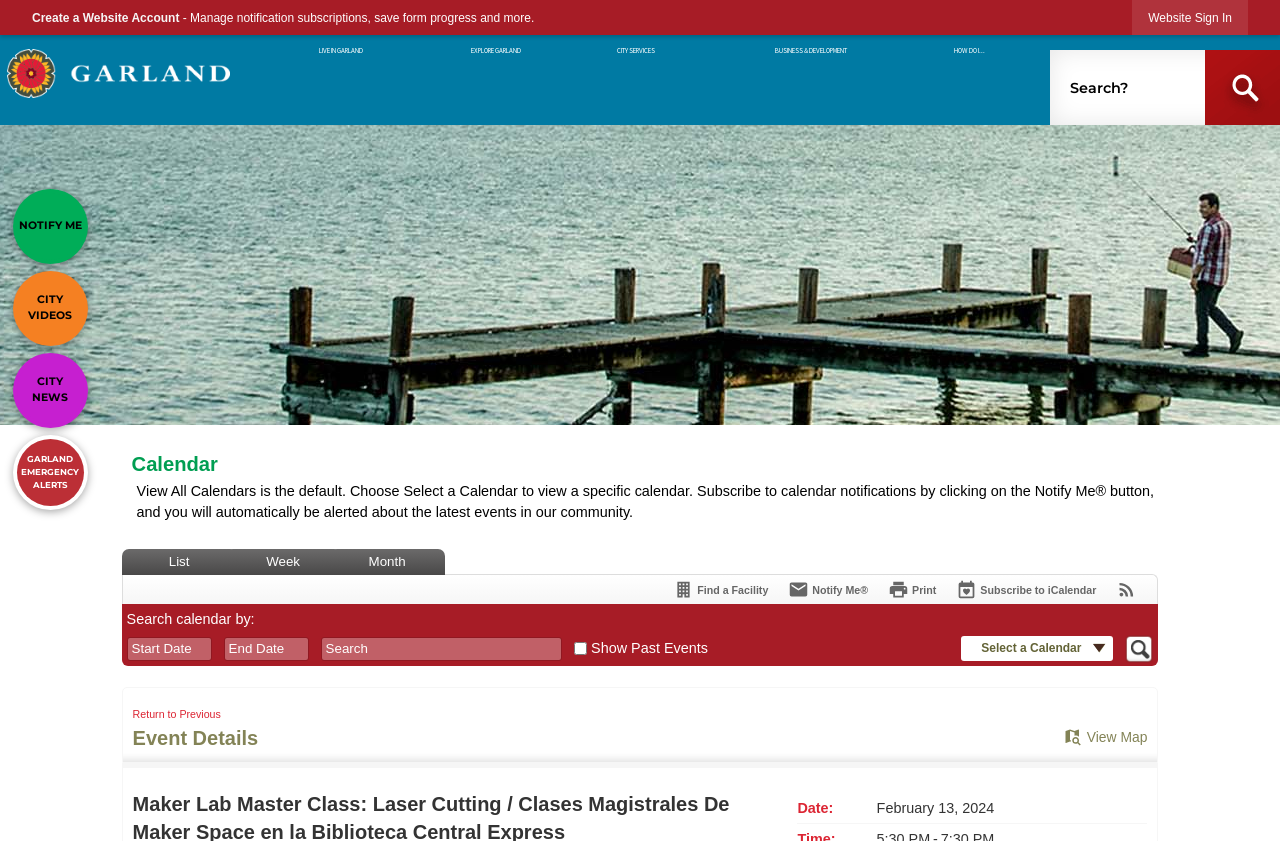Please determine the bounding box coordinates for the UI element described here. Use the format (top-left x, top-left y, bottom-right x, bottom-right y) with values bounded between 0 and 1: City Services

[0.451, 0.042, 0.543, 0.078]